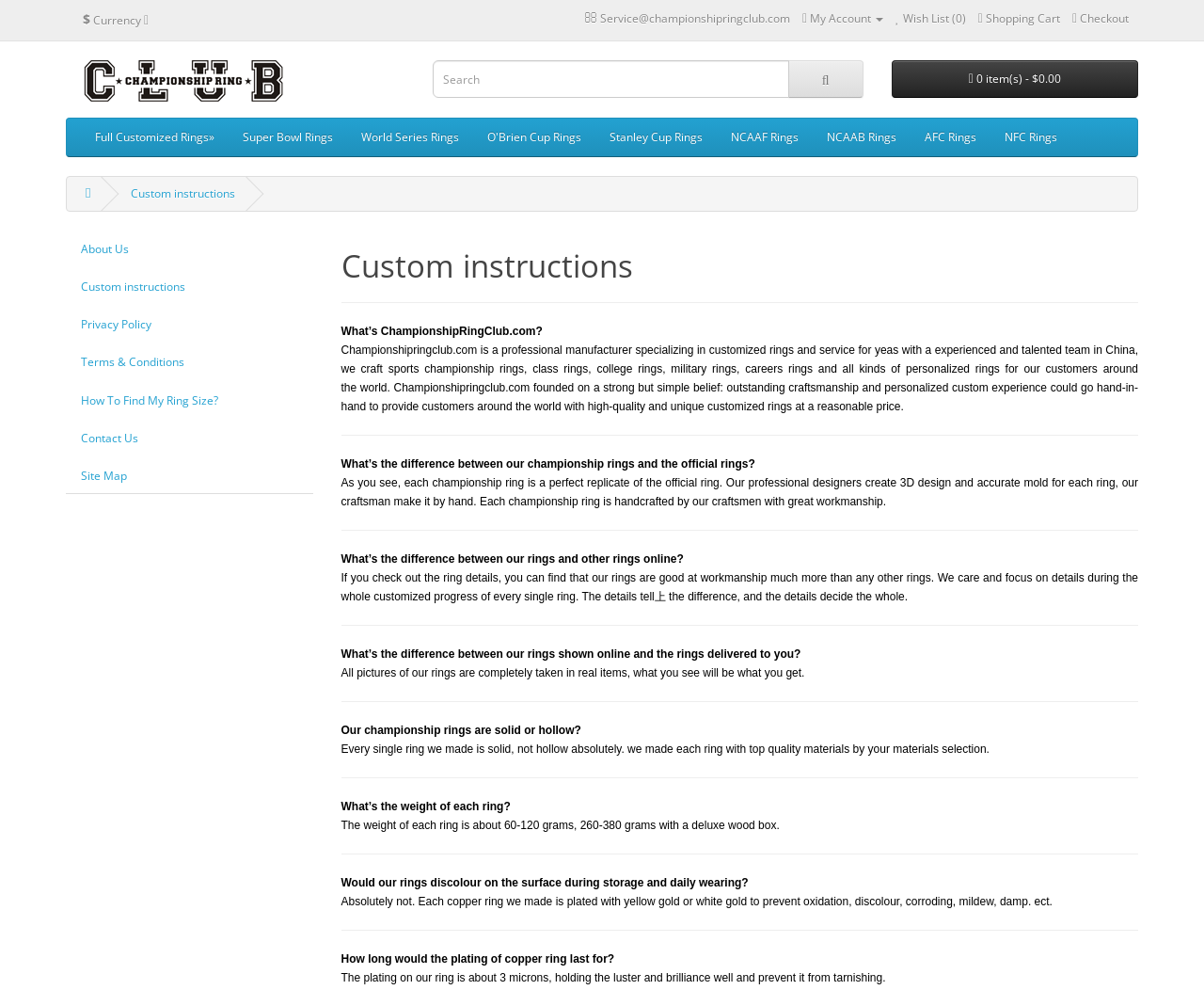Identify the bounding box coordinates of the element that should be clicked to fulfill this task: "Go to full customized rings page". The coordinates should be provided as four float numbers between 0 and 1, i.e., [left, top, right, bottom].

[0.067, 0.12, 0.19, 0.158]